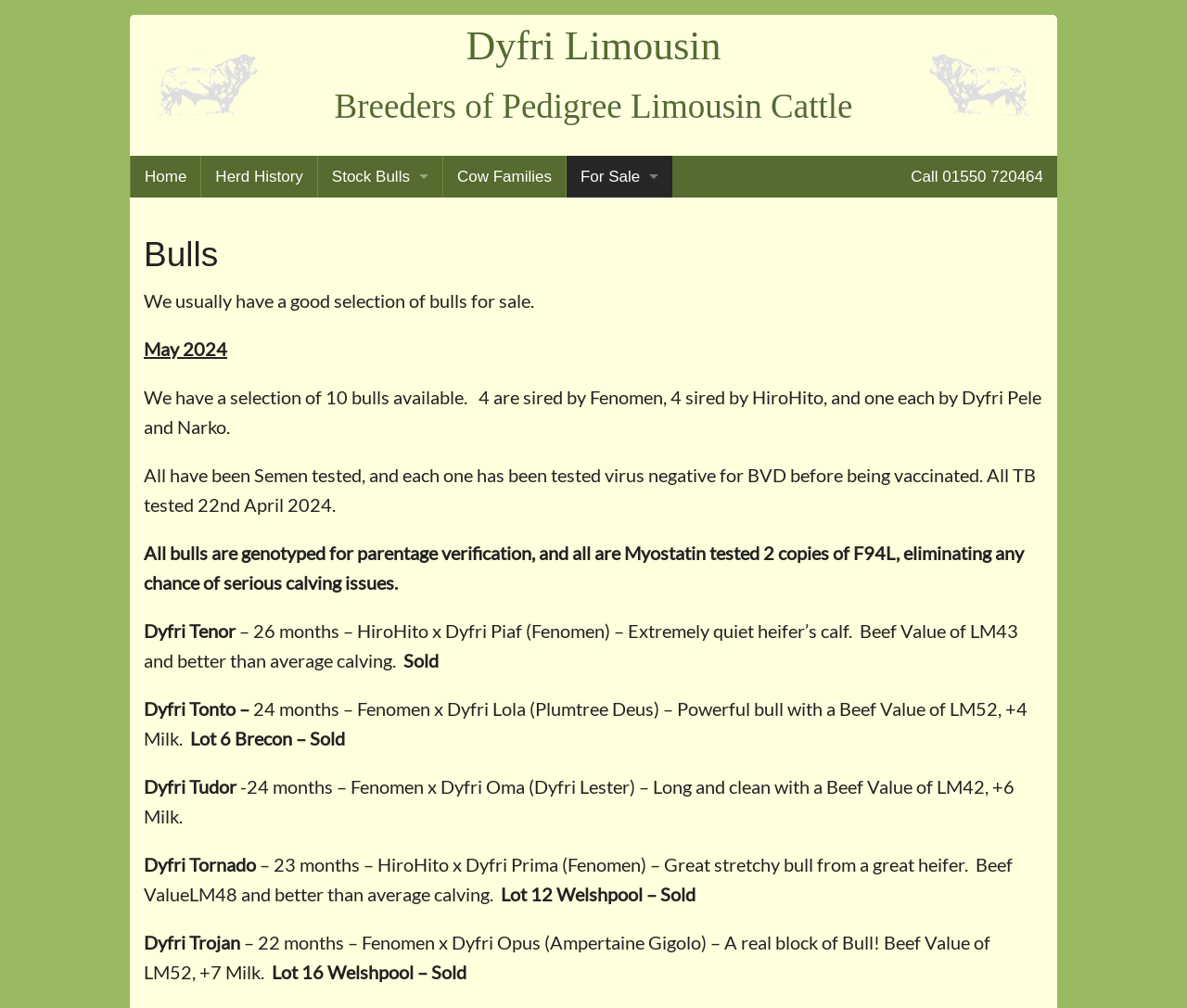Answer briefly with one word or phrase:
What is the breed of cattle mentioned on the webpage?

Limousin